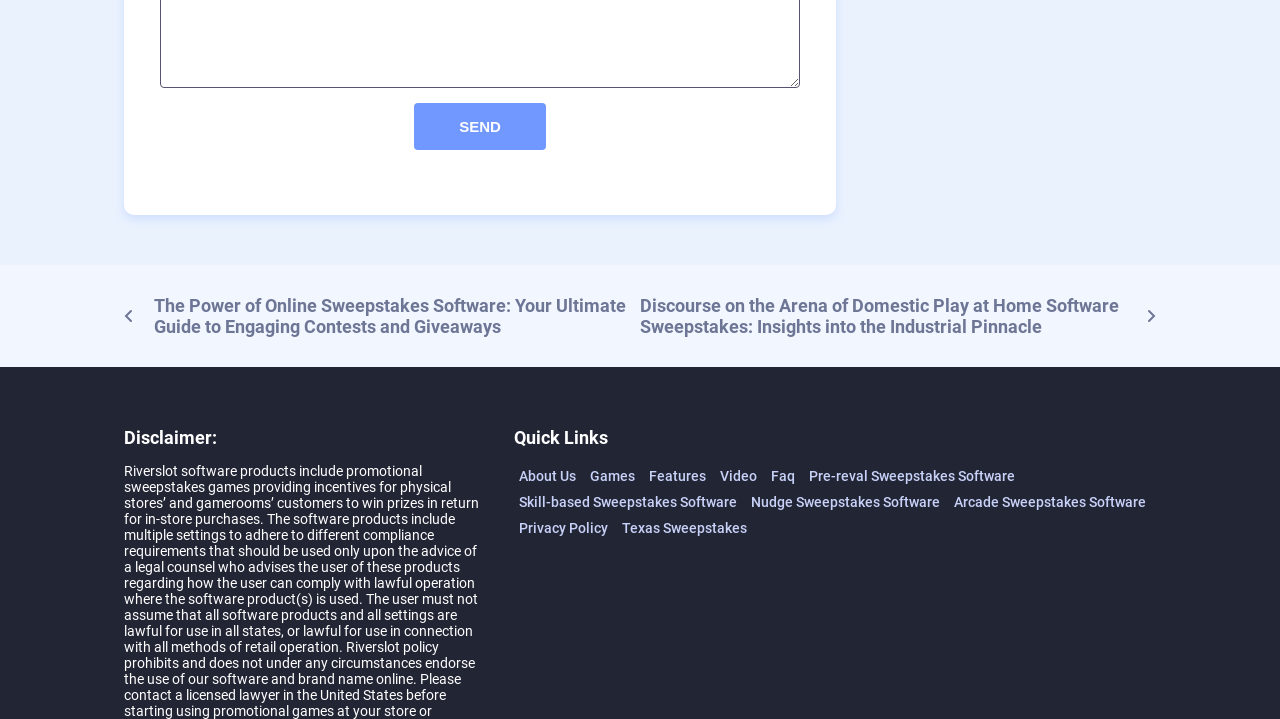How many links are there in the Quick Links section?
From the screenshot, supply a one-word or short-phrase answer.

8